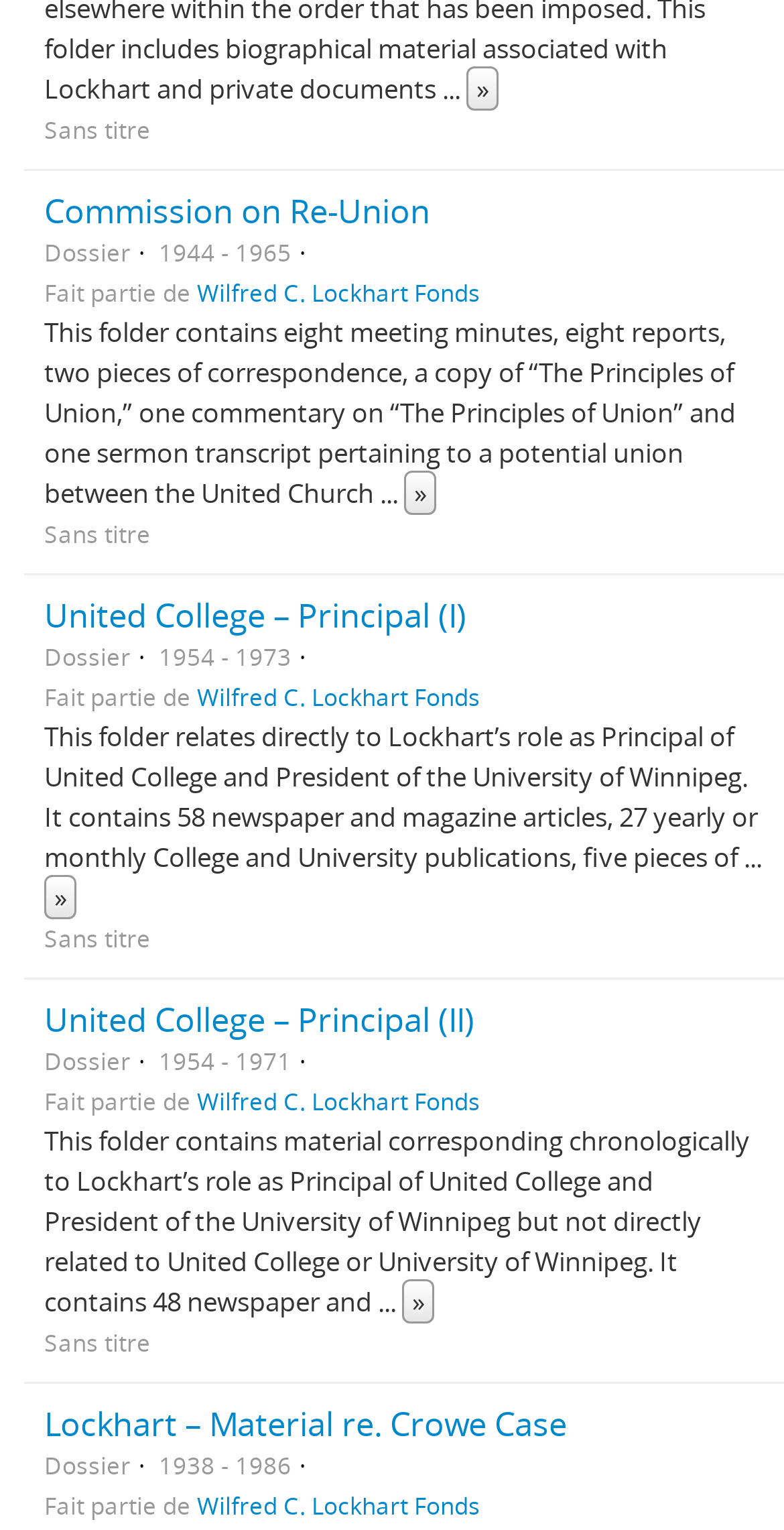Can you specify the bounding box coordinates of the area that needs to be clicked to fulfill the following instruction: "Explore Lockhart – Material re. Crowe Case"?

[0.056, 0.916, 0.723, 0.945]